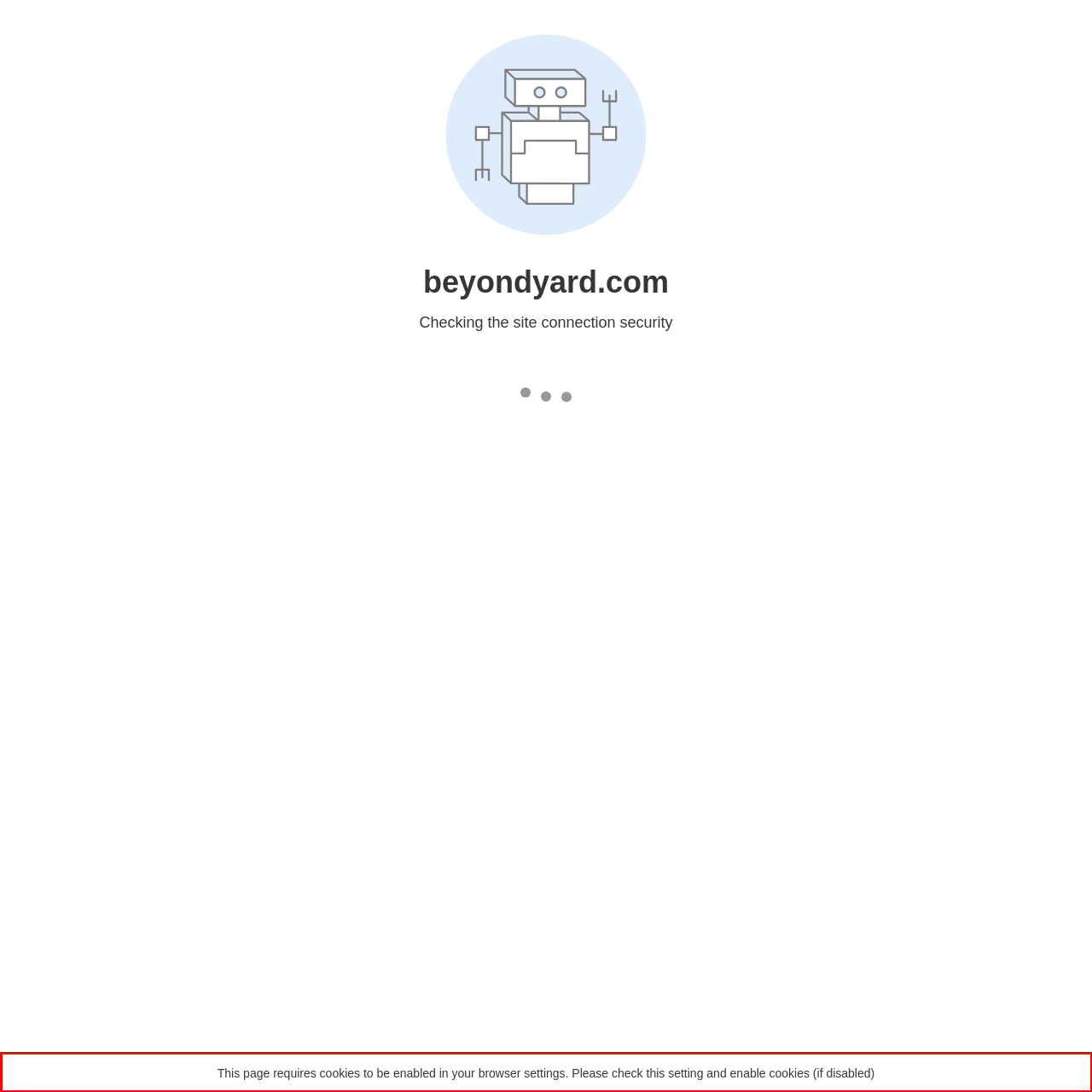From the given screenshot of a webpage, identify the red bounding box and extract the text content within it.

This page requires cookies to be enabled in your browser settings. Please check this setting and enable cookies (if disabled)